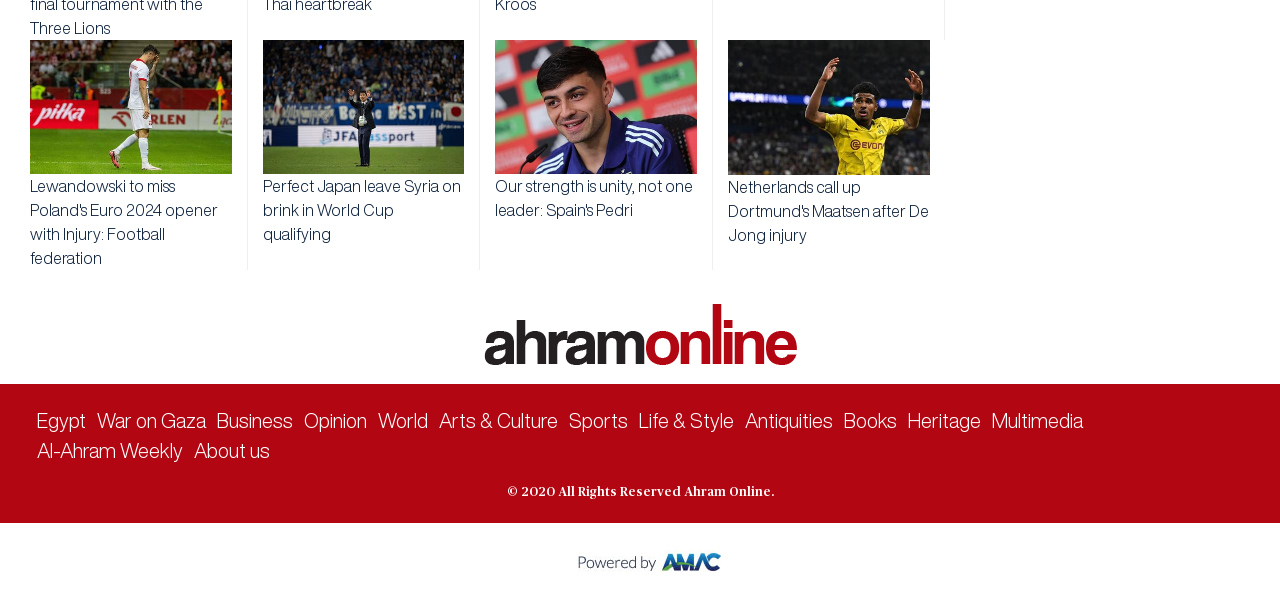Extract the bounding box for the UI element that matches this description: "Opinion".

[0.238, 0.695, 0.287, 0.731]